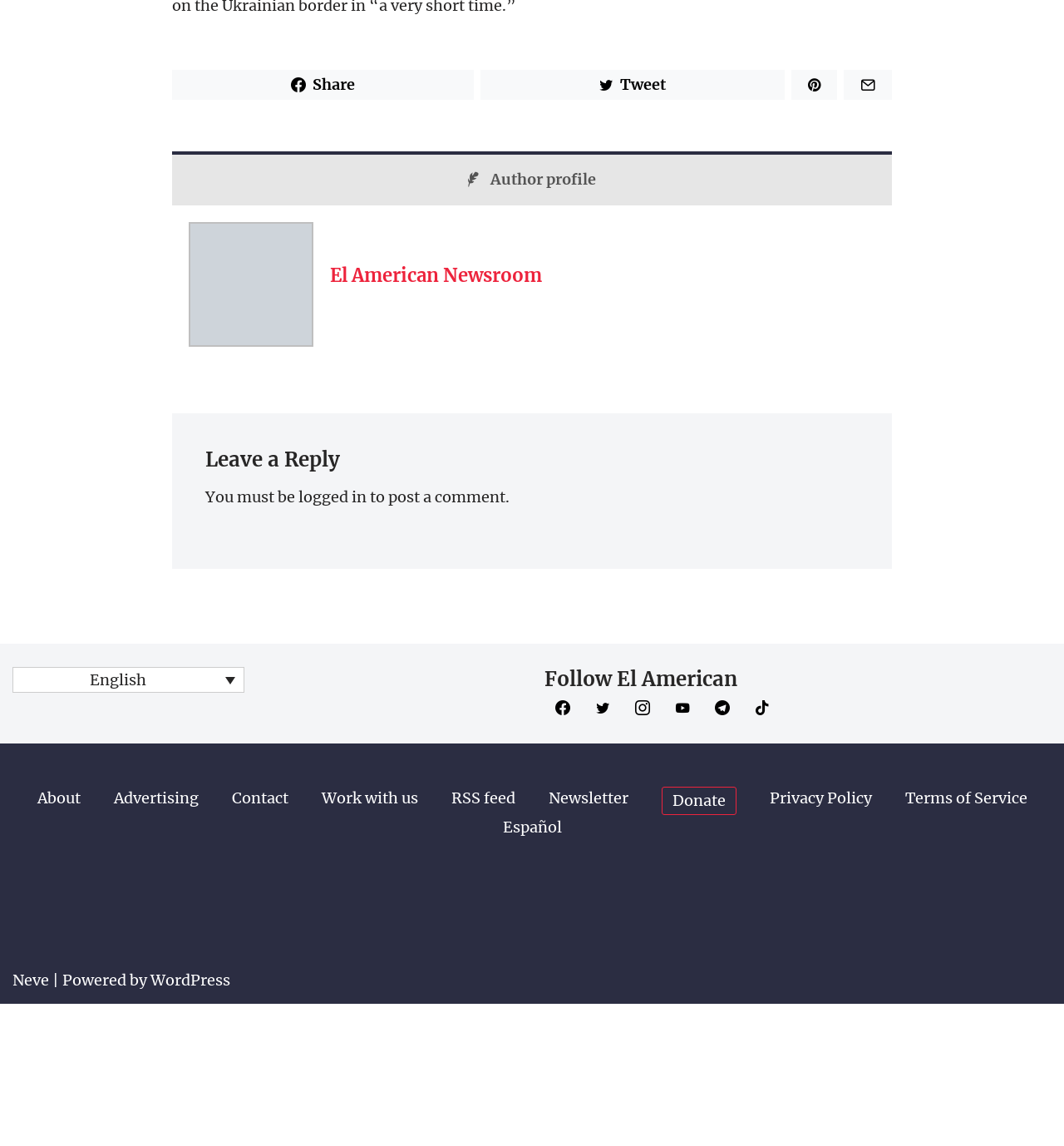Identify the bounding box coordinates of the area that should be clicked in order to complete the given instruction: "Tweet about this". The bounding box coordinates should be four float numbers between 0 and 1, i.e., [left, top, right, bottom].

[0.452, 0.061, 0.738, 0.087]